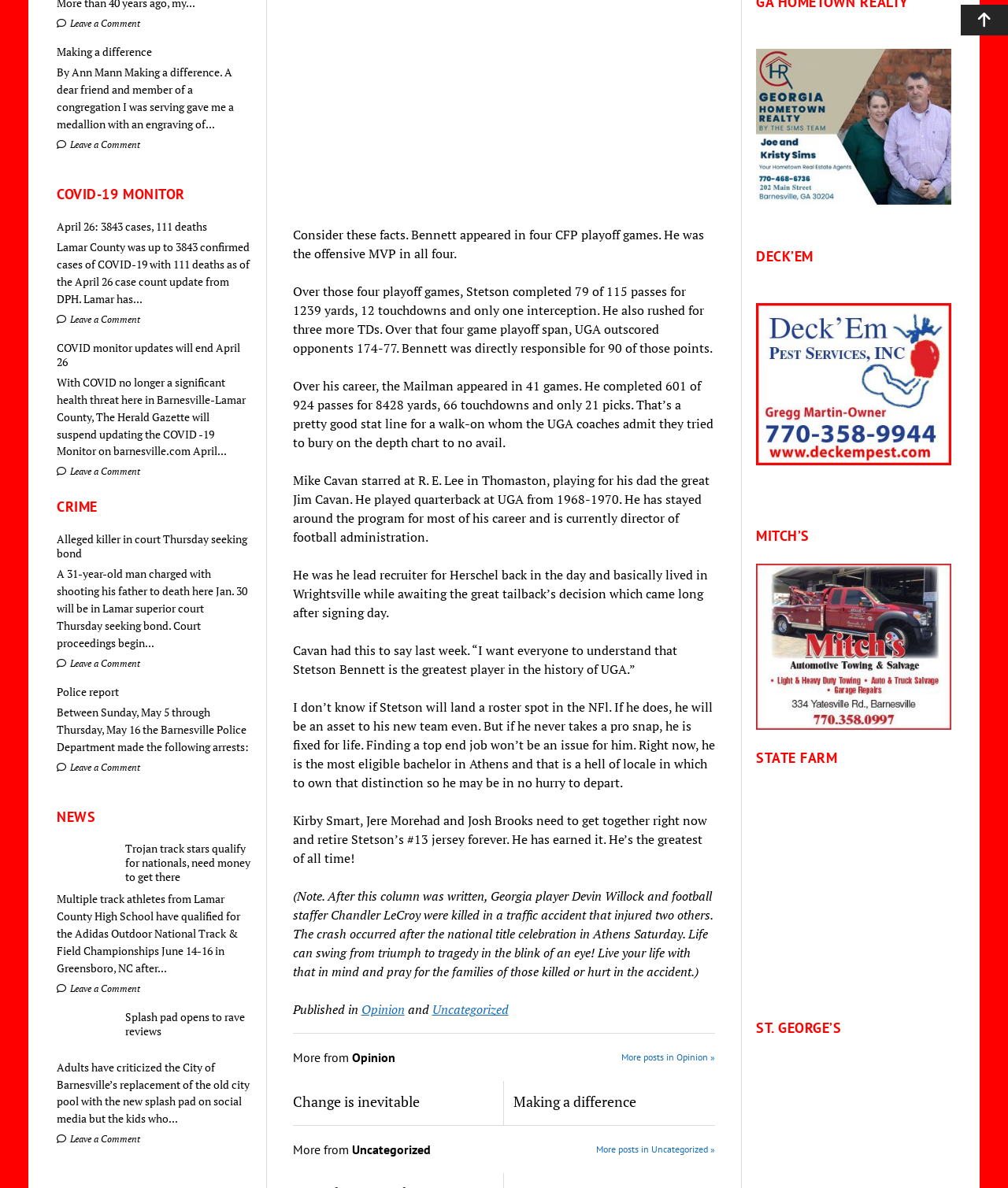Carefully observe the image and respond to the question with a detailed answer:
What is the topic of the first heading?

The first heading is 'COVID-19 MONITOR' which is located at the top of the webpage, indicating that the webpage is providing information and updates about COVID-19.